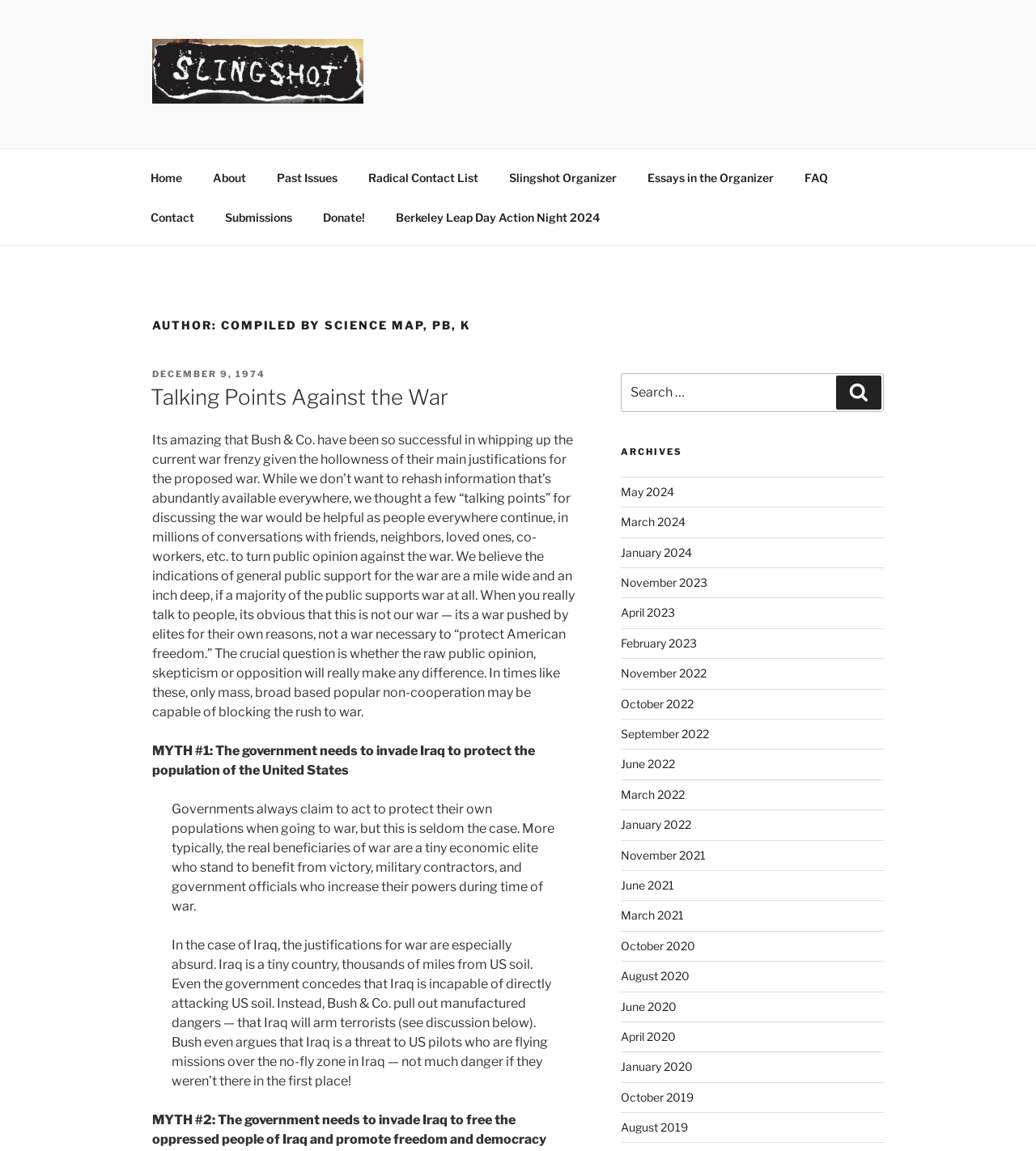Specify the bounding box coordinates of the area to click in order to execute this command: 'Go to the 'Past Issues' page'. The coordinates should consist of four float numbers ranging from 0 to 1, and should be formatted as [left, top, right, bottom].

[0.253, 0.137, 0.339, 0.171]